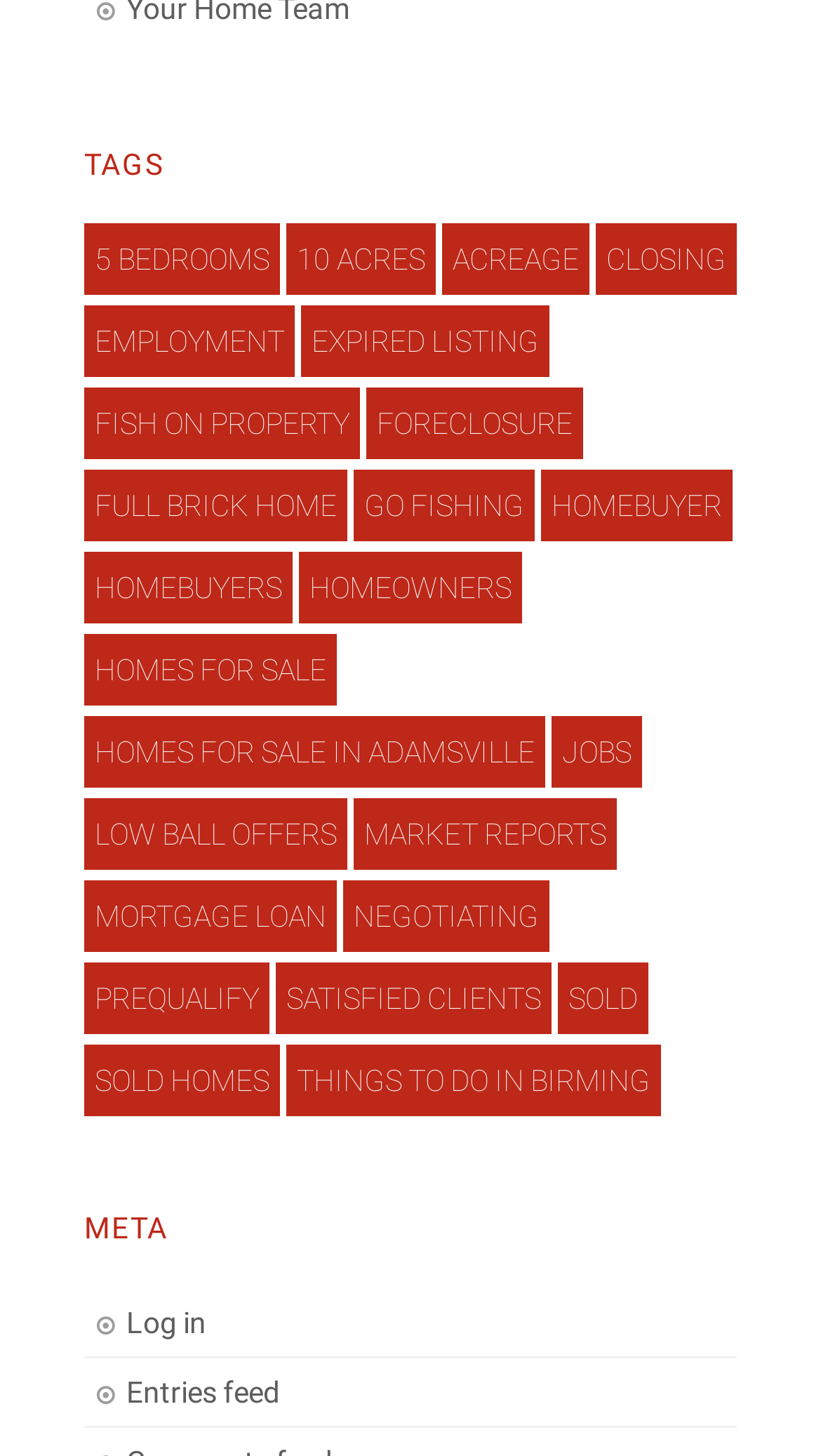Pinpoint the bounding box coordinates of the clickable area necessary to execute the following instruction: "Check Satisfied Clients". The coordinates should be given as four float numbers between 0 and 1, namely [left, top, right, bottom].

[0.336, 0.662, 0.672, 0.711]